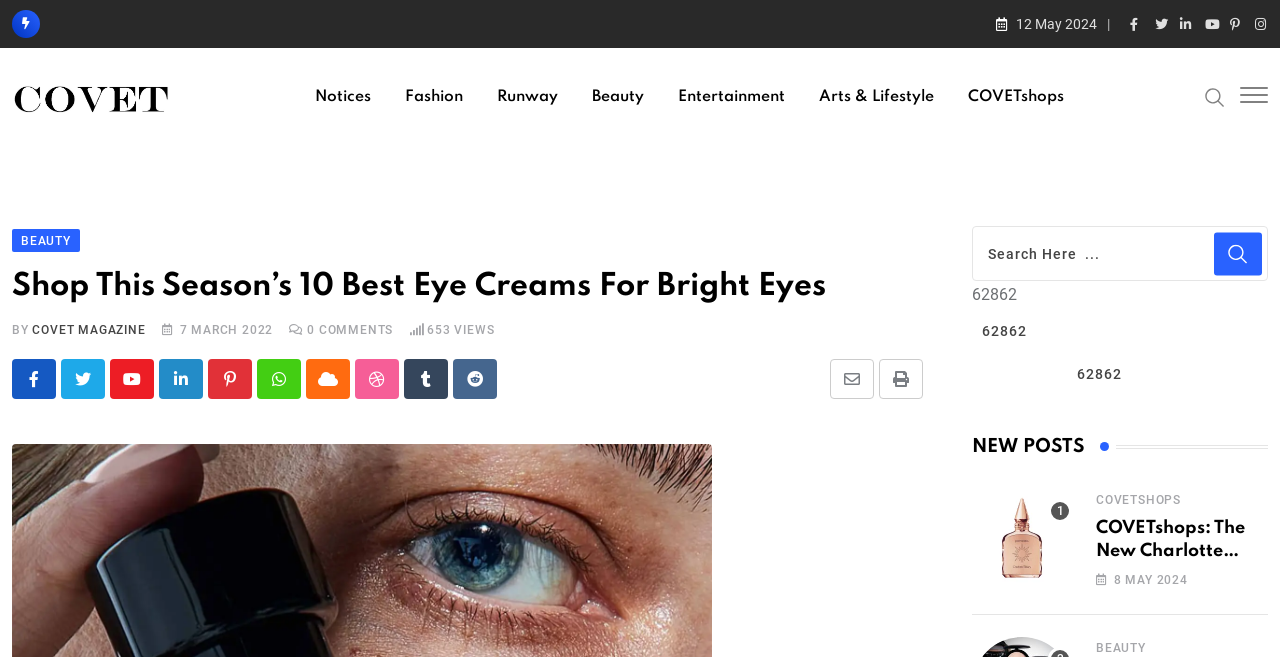How many social media links are there? Examine the screenshot and reply using just one word or a brief phrase.

9